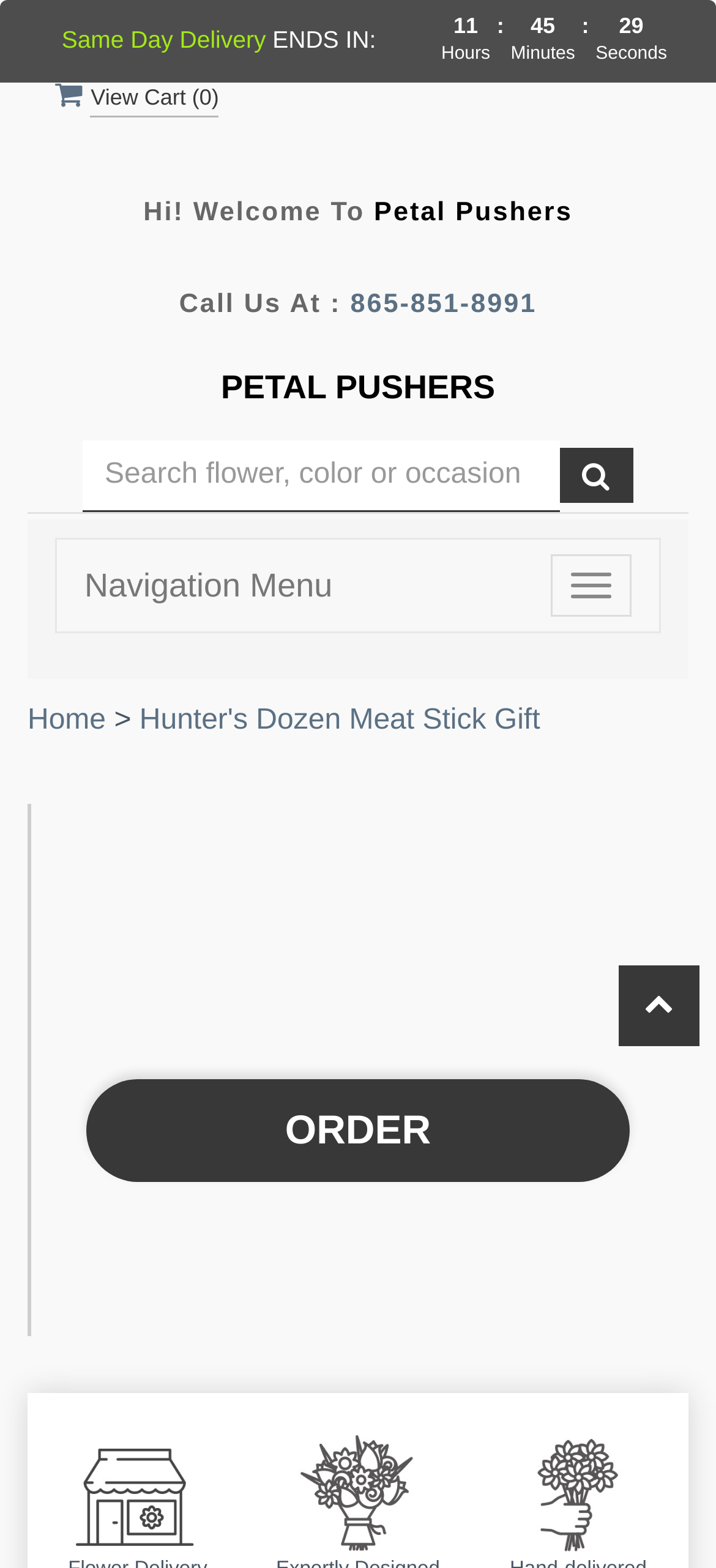Determine the bounding box coordinates of the region that needs to be clicked to achieve the task: "Toggle navigation".

[0.769, 0.354, 0.882, 0.394]